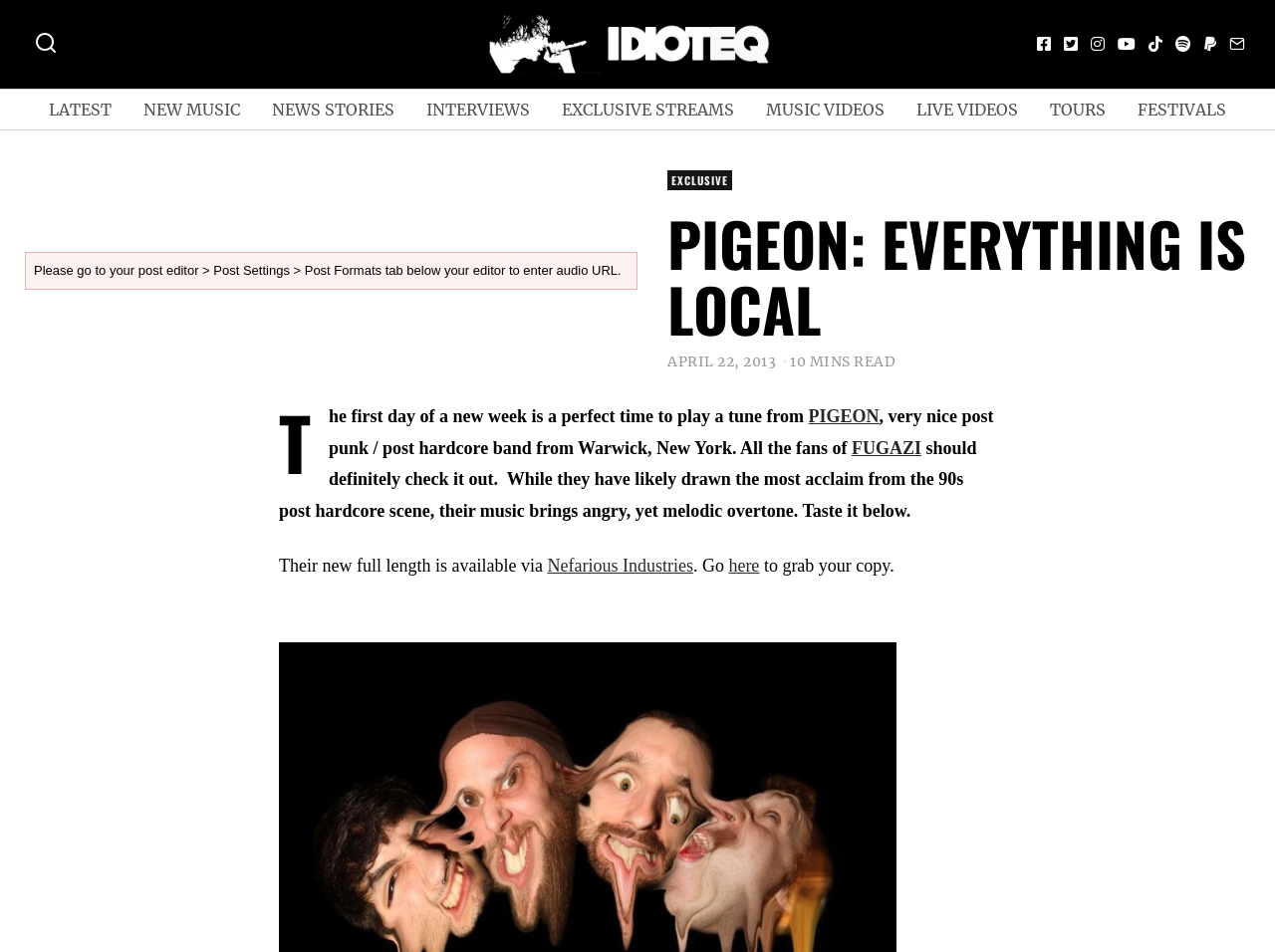Identify the bounding box coordinates of the region I need to click to complete this instruction: "Click the LATEST link".

[0.027, 0.094, 0.098, 0.136]